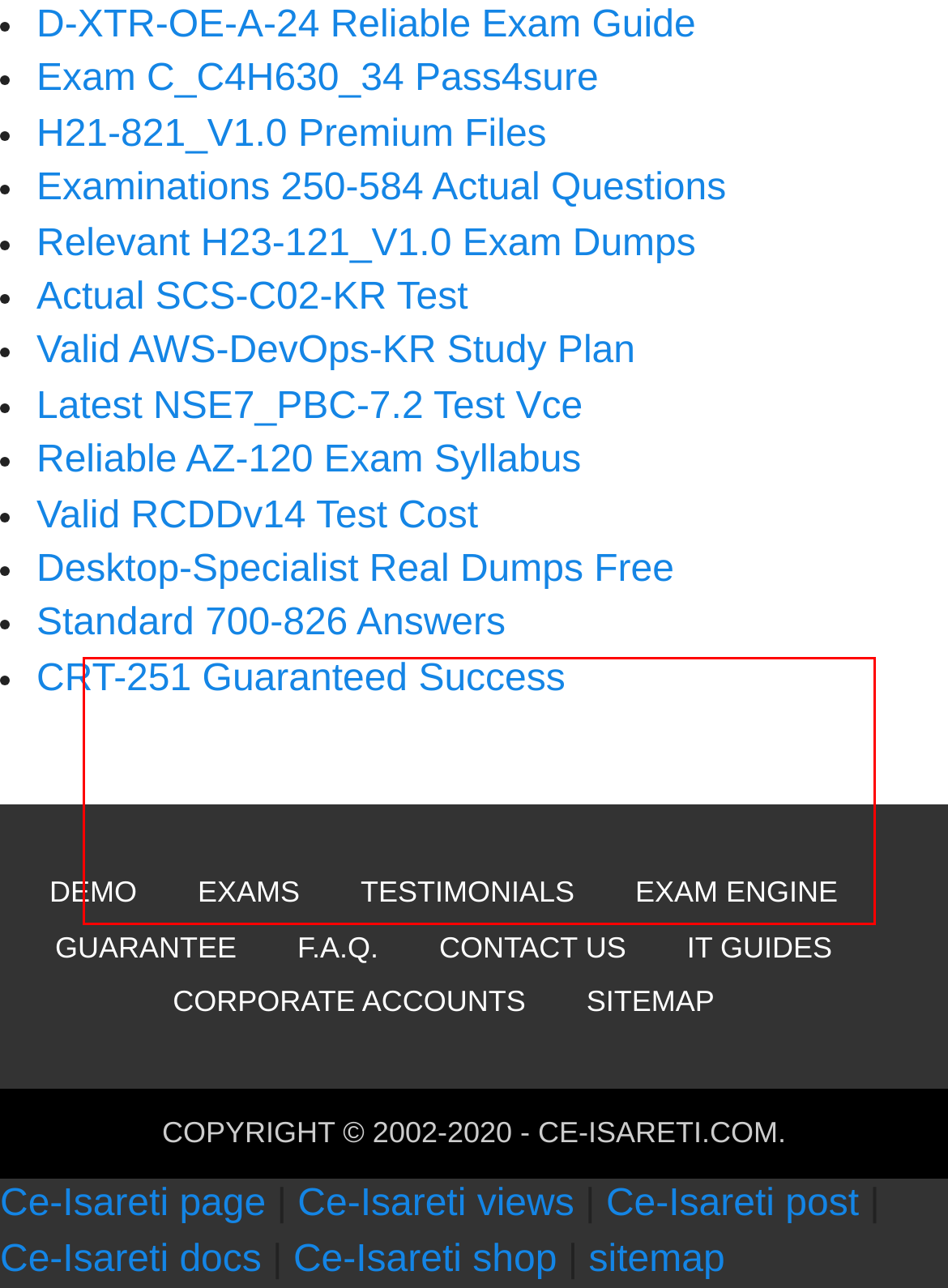From the given screenshot of a webpage, identify the red bounding box and extract the text content within it.

Mean Absolute Deviation, His book, xUnit Test Patterns: Refactoring https://dumpstorrent.dumpsfree.com/FC0-U61-valid-exam.html Test Code is a recent Jolt award winner and is becoming a standard reference on the subject of unit testing.